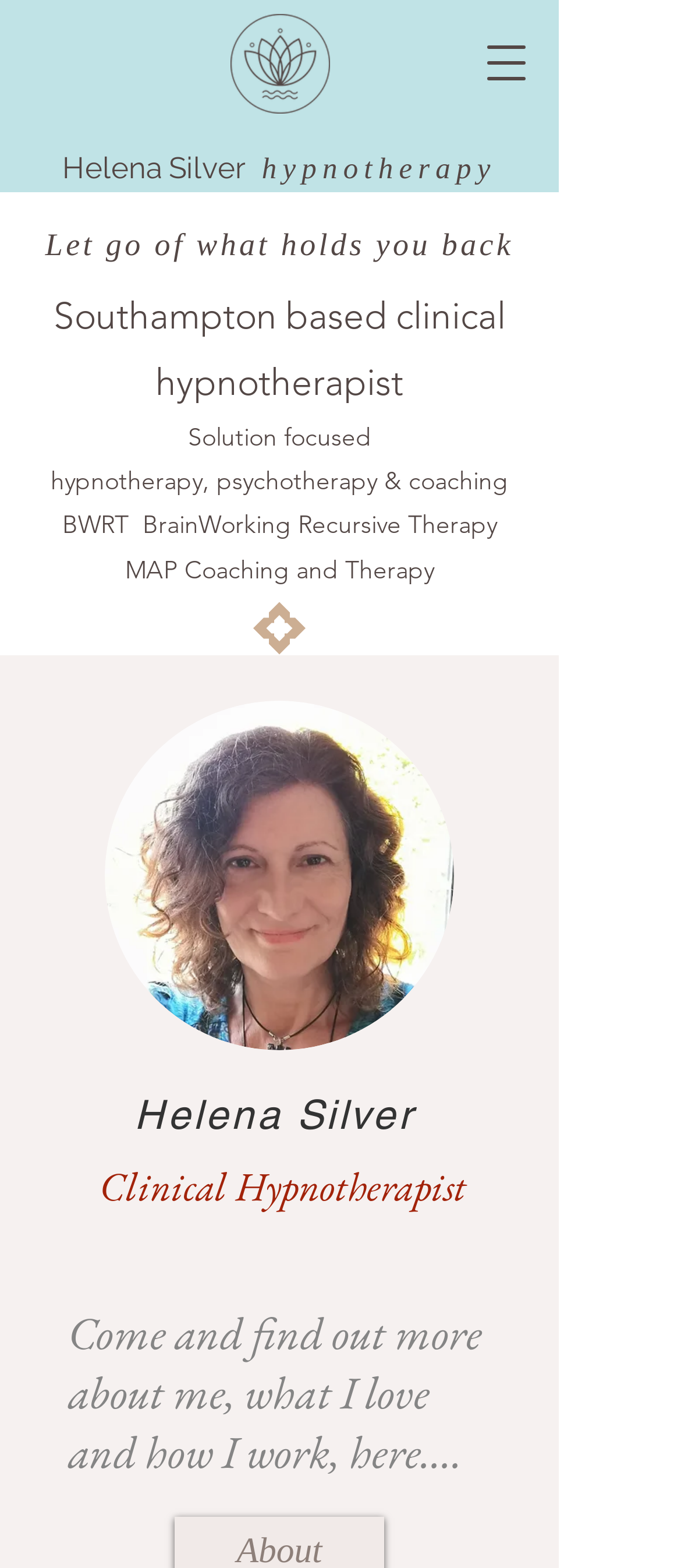Is there an image on the webpage?
Refer to the image and provide a one-word or short phrase answer.

Yes